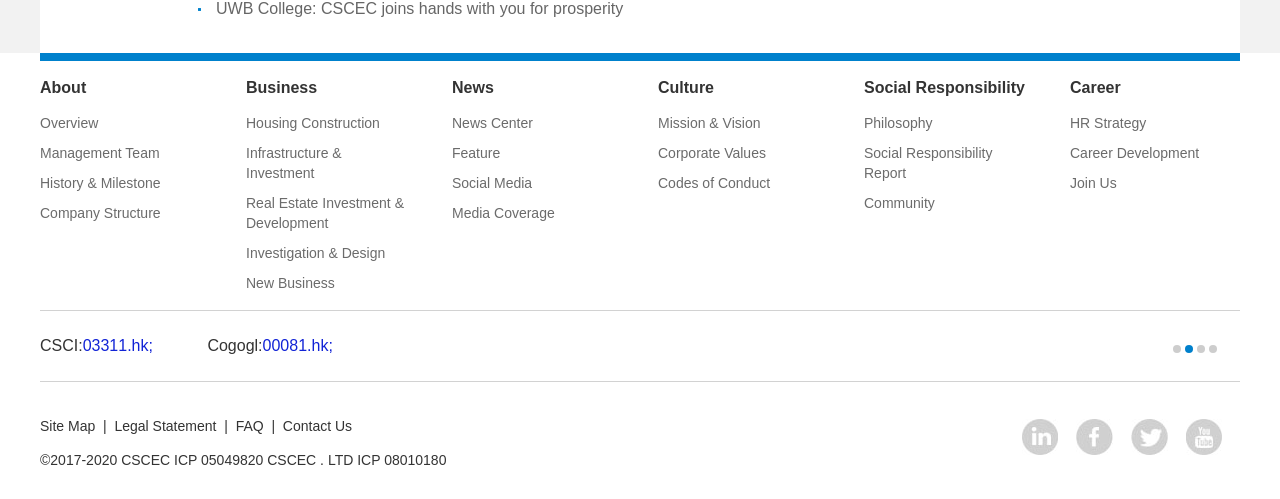Please determine the bounding box coordinates for the UI element described here. Use the format (top-left x, top-left y, bottom-right x, bottom-right y) with values bounded between 0 and 1: Social Media

[0.353, 0.337, 0.484, 0.397]